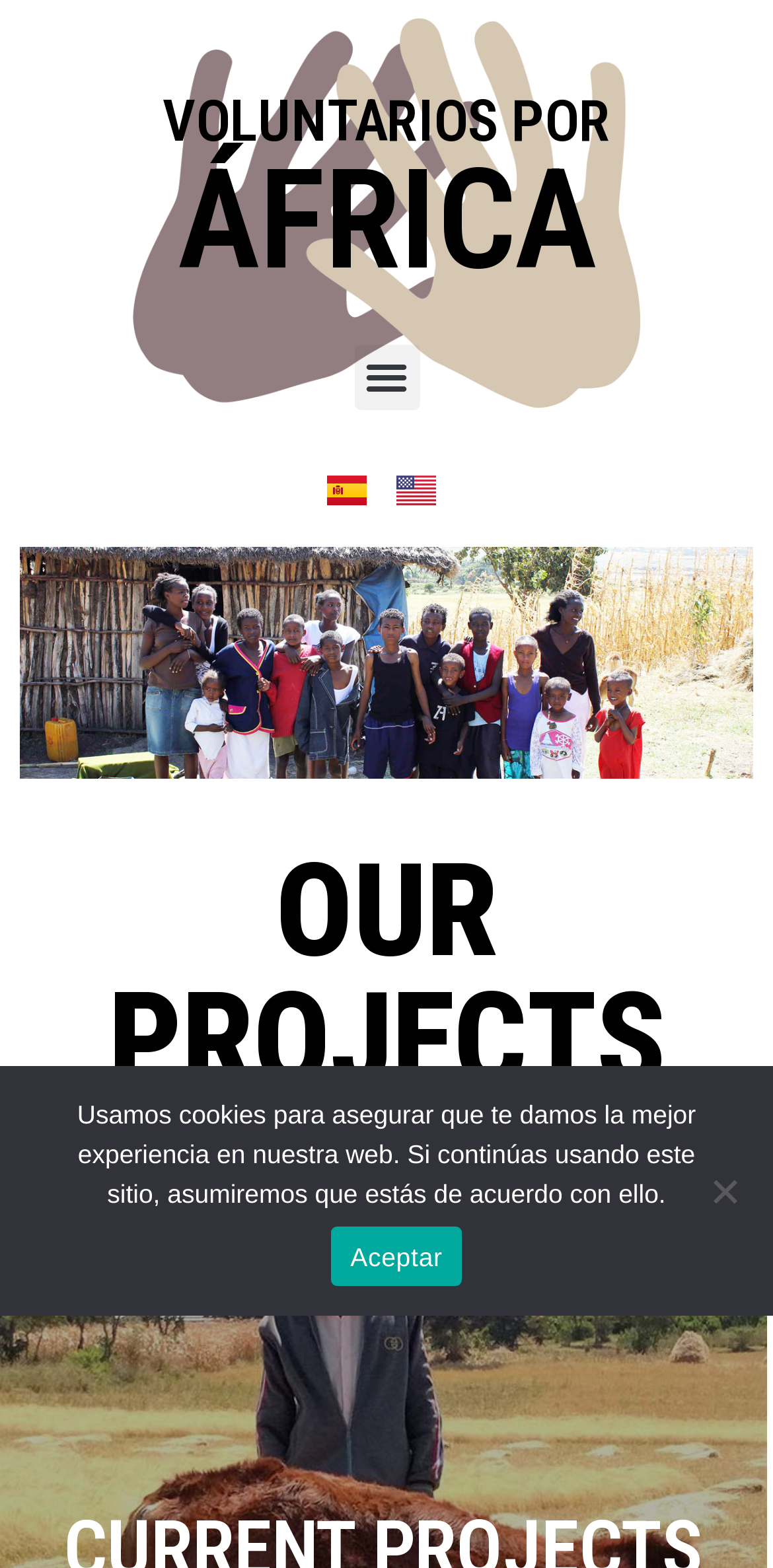Mark the bounding box of the element that matches the following description: "VOLUNTARIOS POR ÁFRICA".

[0.21, 0.056, 0.79, 0.179]